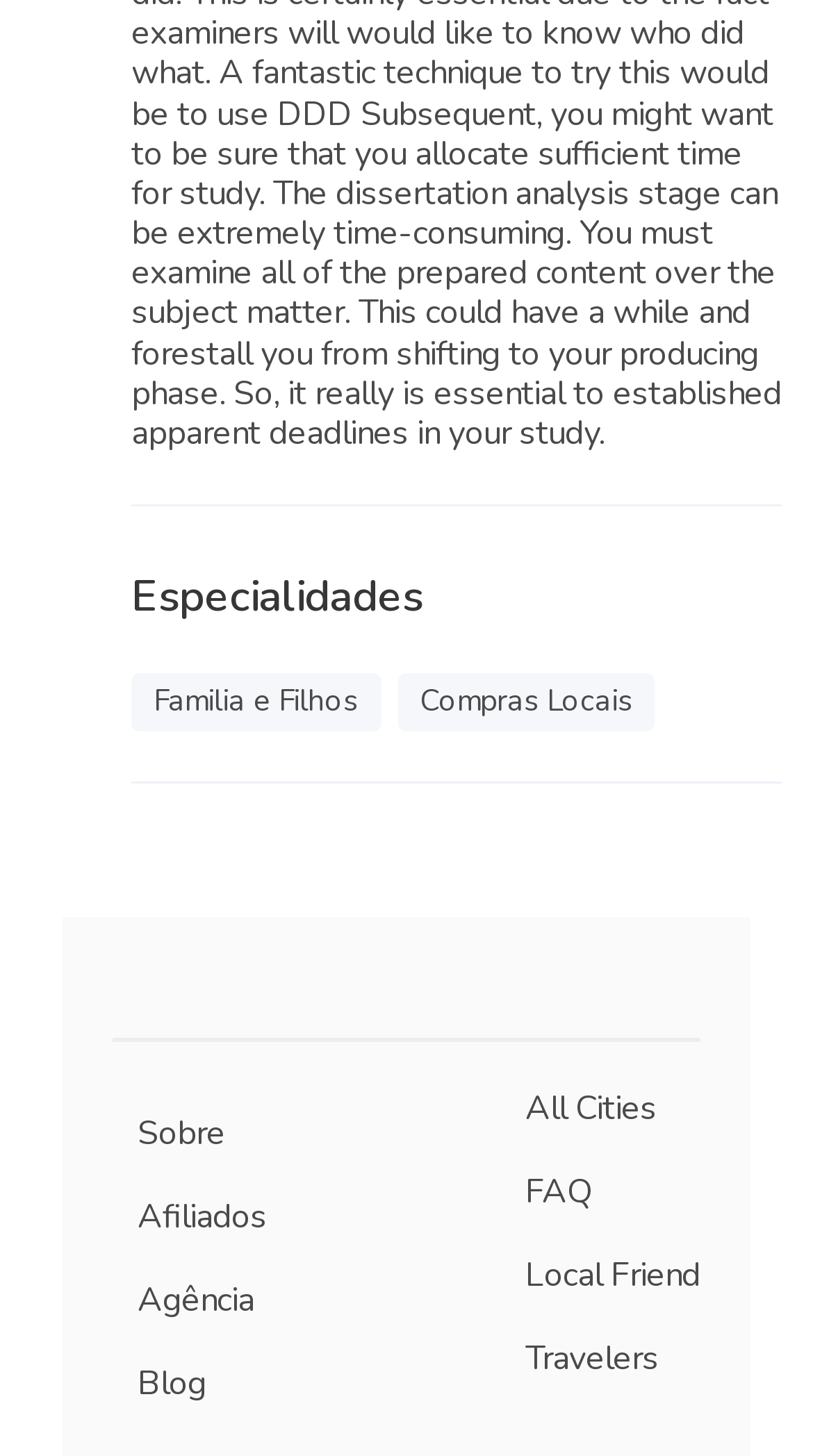Please identify the bounding box coordinates of the element's region that needs to be clicked to fulfill the following instruction: "Click on Familia e Filhos". The bounding box coordinates should consist of four float numbers between 0 and 1, i.e., [left, top, right, bottom].

[0.189, 0.467, 0.441, 0.495]